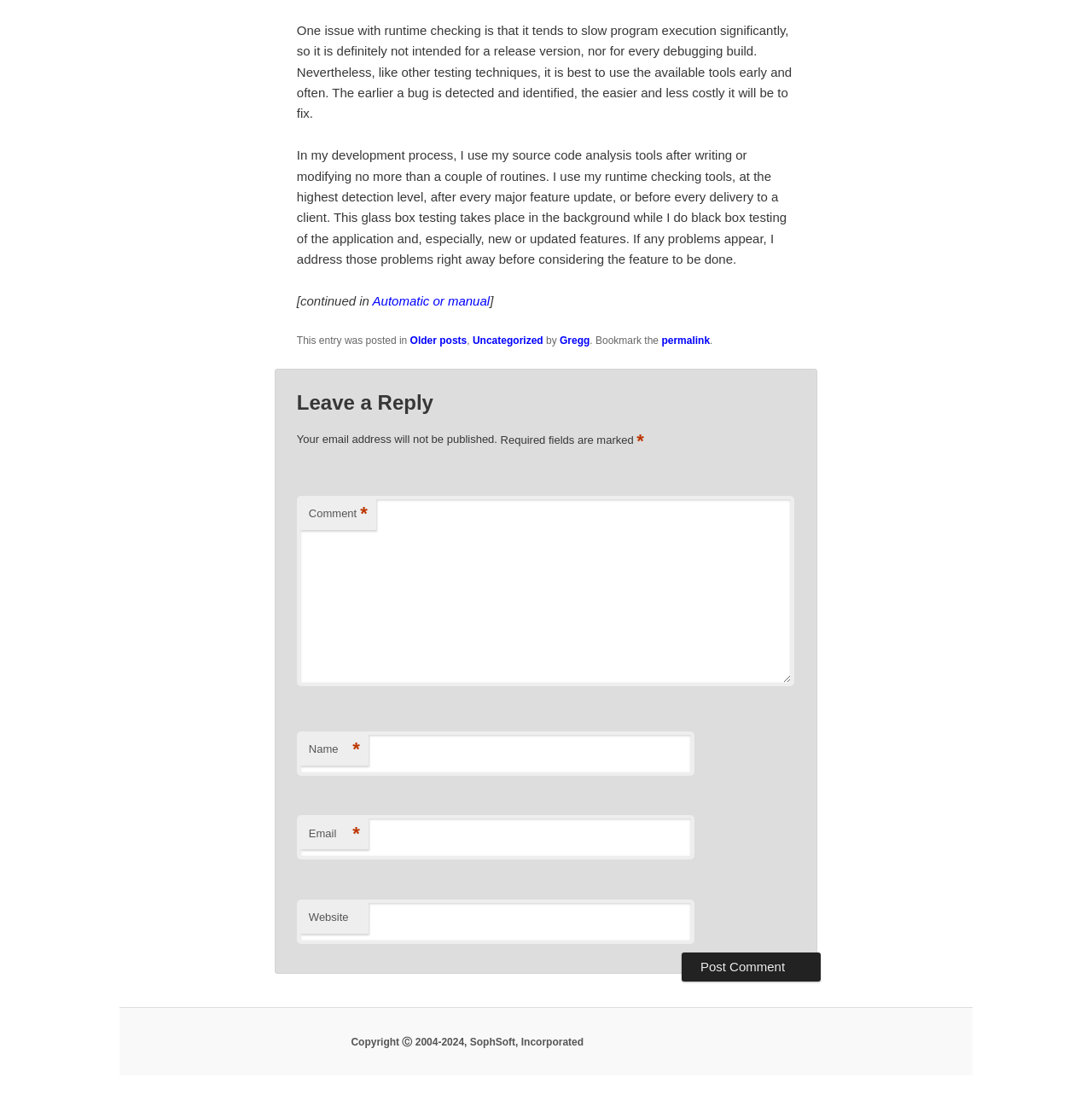What is the author's name?
Please look at the screenshot and answer using one word or phrase.

Gregg